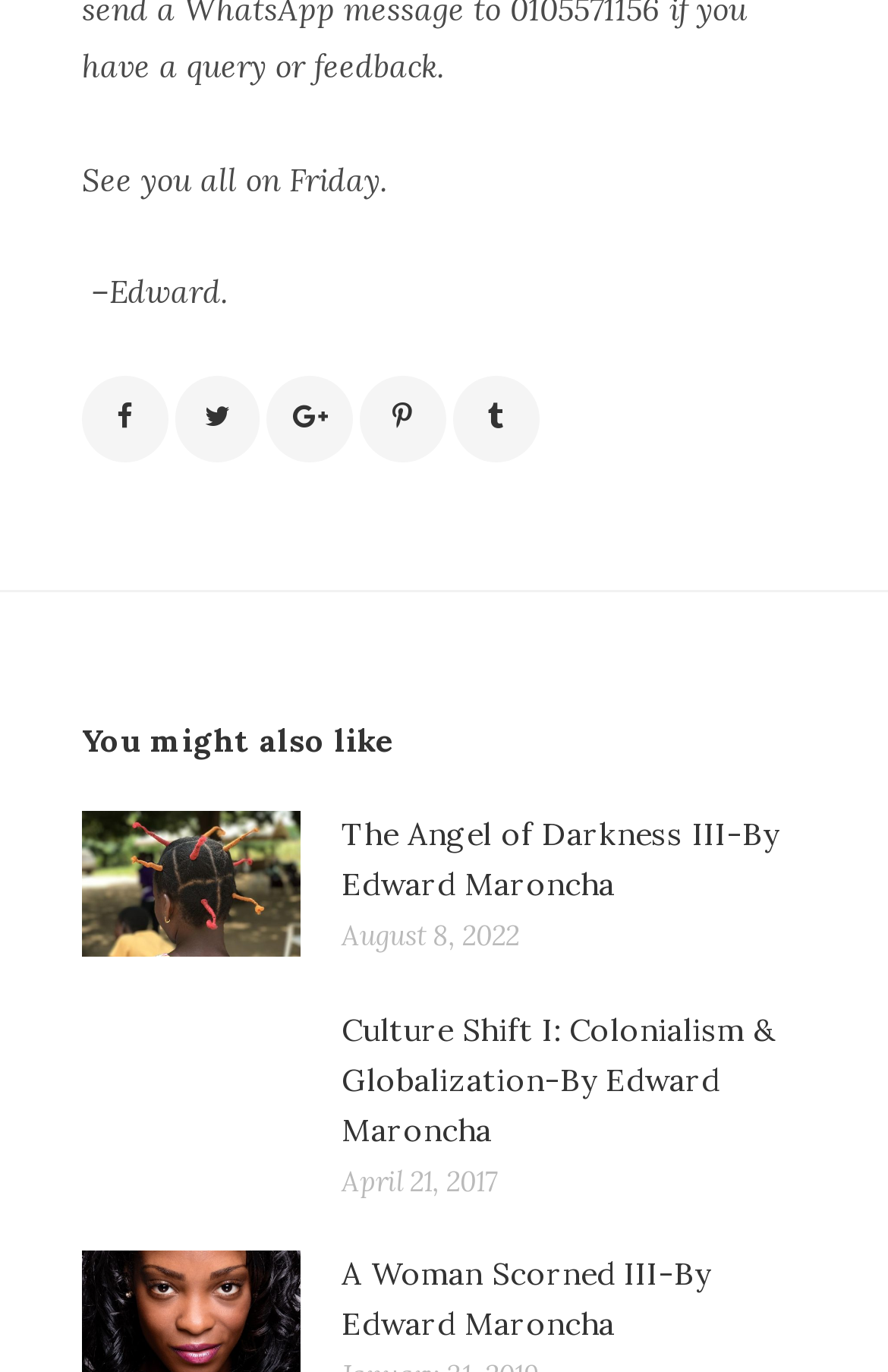Please look at the image and answer the question with a detailed explanation: How many links are in the footer?

The footer section contains five links, each represented by an icon: '', '', '', '', and ''.